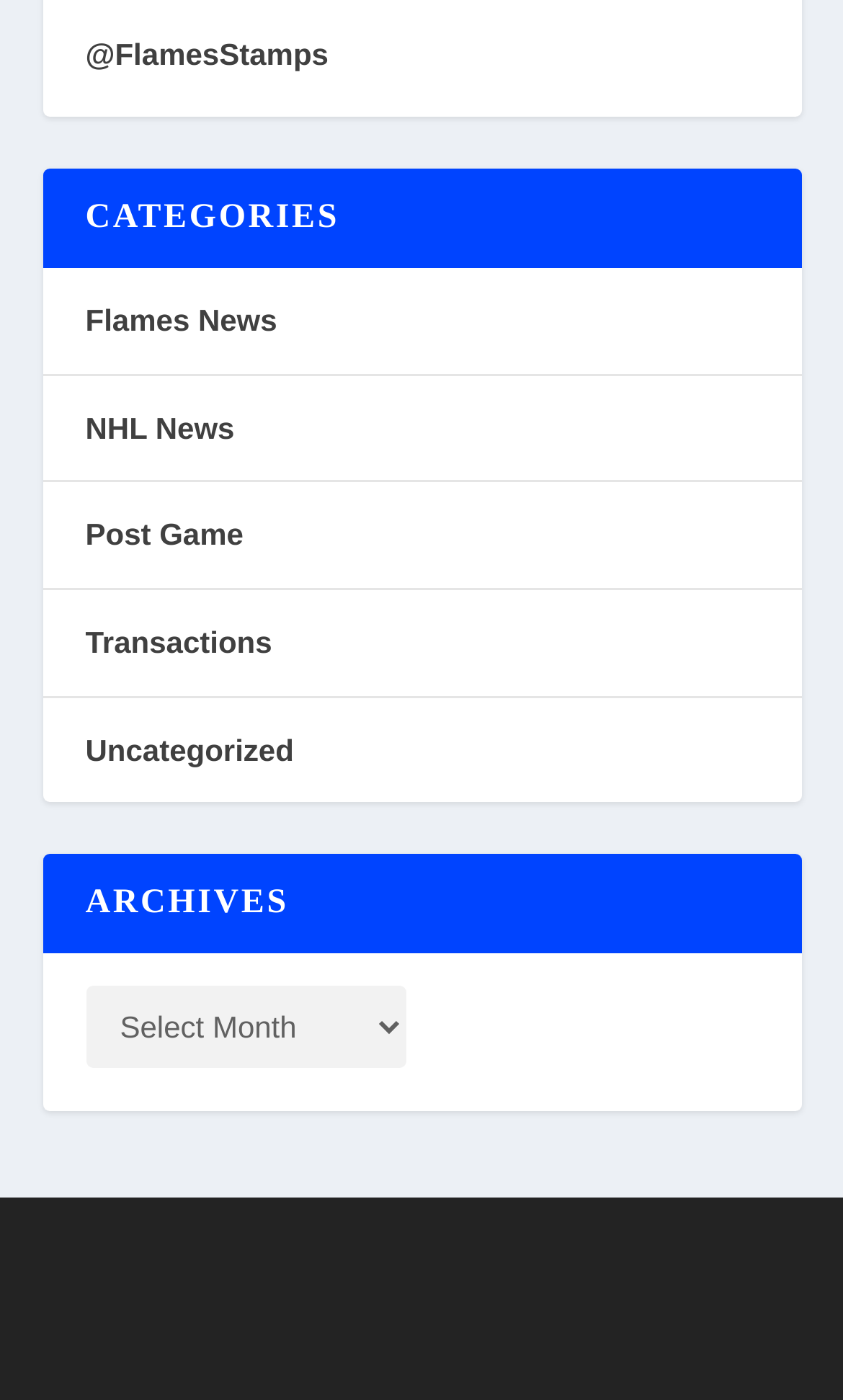What is the position of the 'Post Game' link?
From the screenshot, provide a brief answer in one word or phrase.

Third